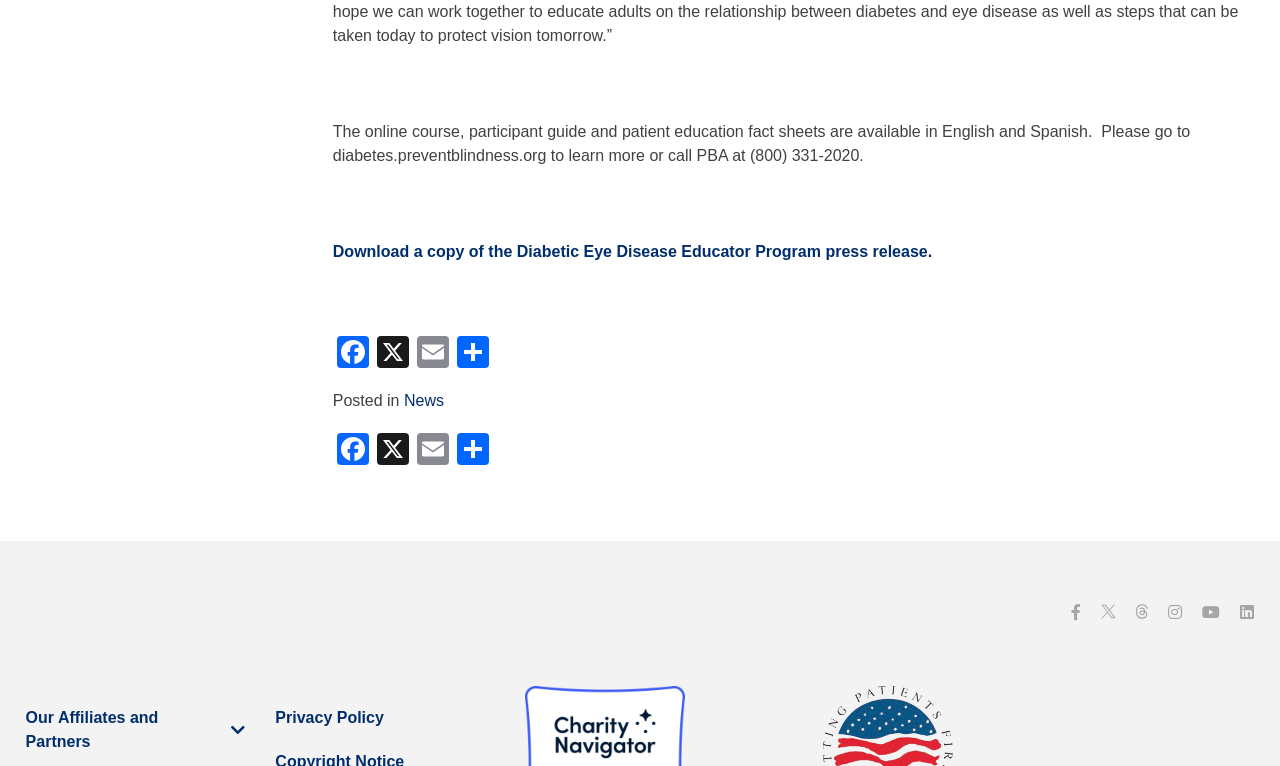Can you find the bounding box coordinates for the UI element given this description: "Our Affiliates and Partners"? Provide the coordinates as four float numbers between 0 and 1: [left, top, right, bottom].

[0.02, 0.922, 0.199, 0.984]